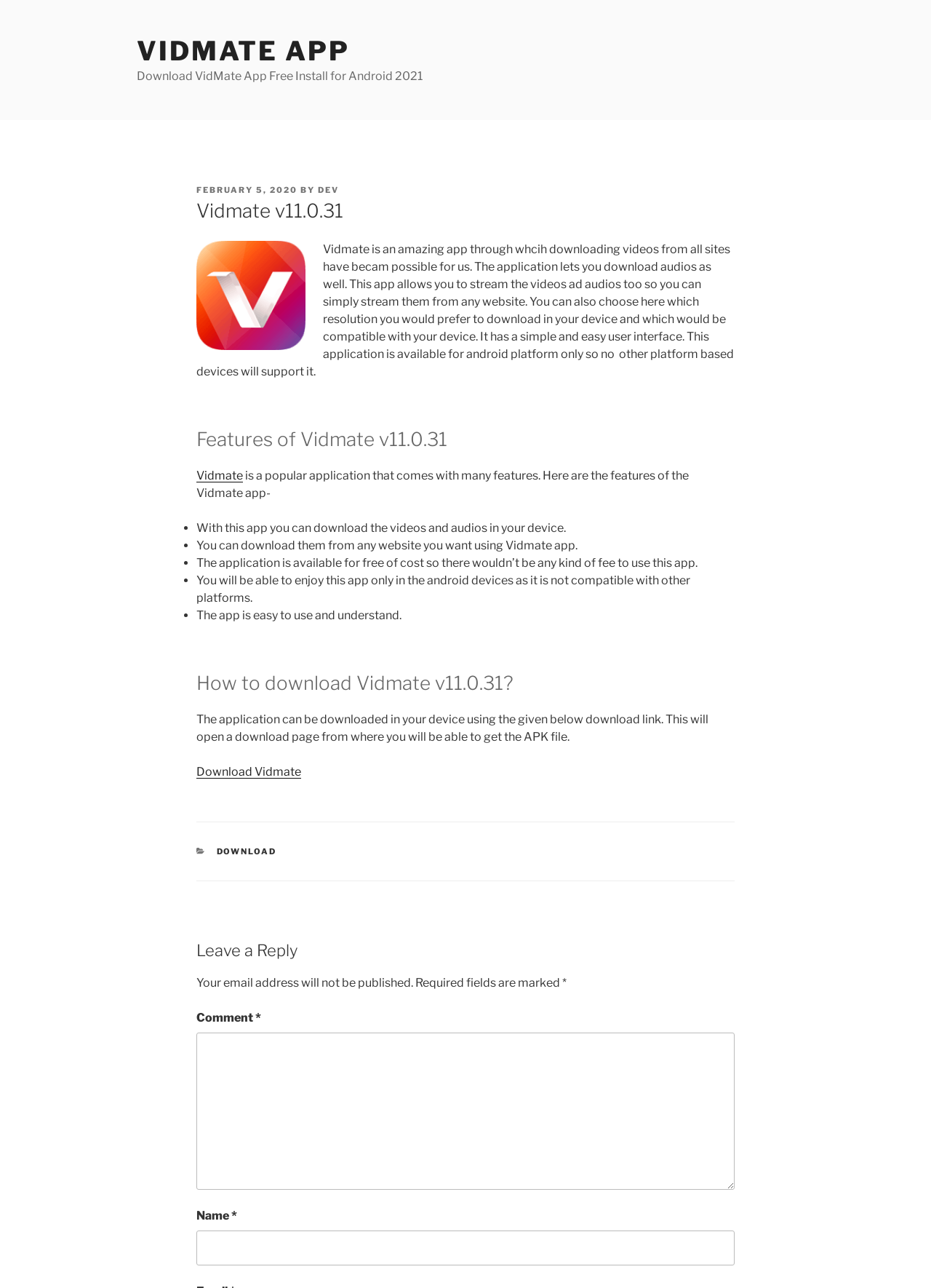Given the following UI element description: "February 5, 2020February 6, 2020", find the bounding box coordinates in the webpage screenshot.

[0.211, 0.144, 0.32, 0.151]